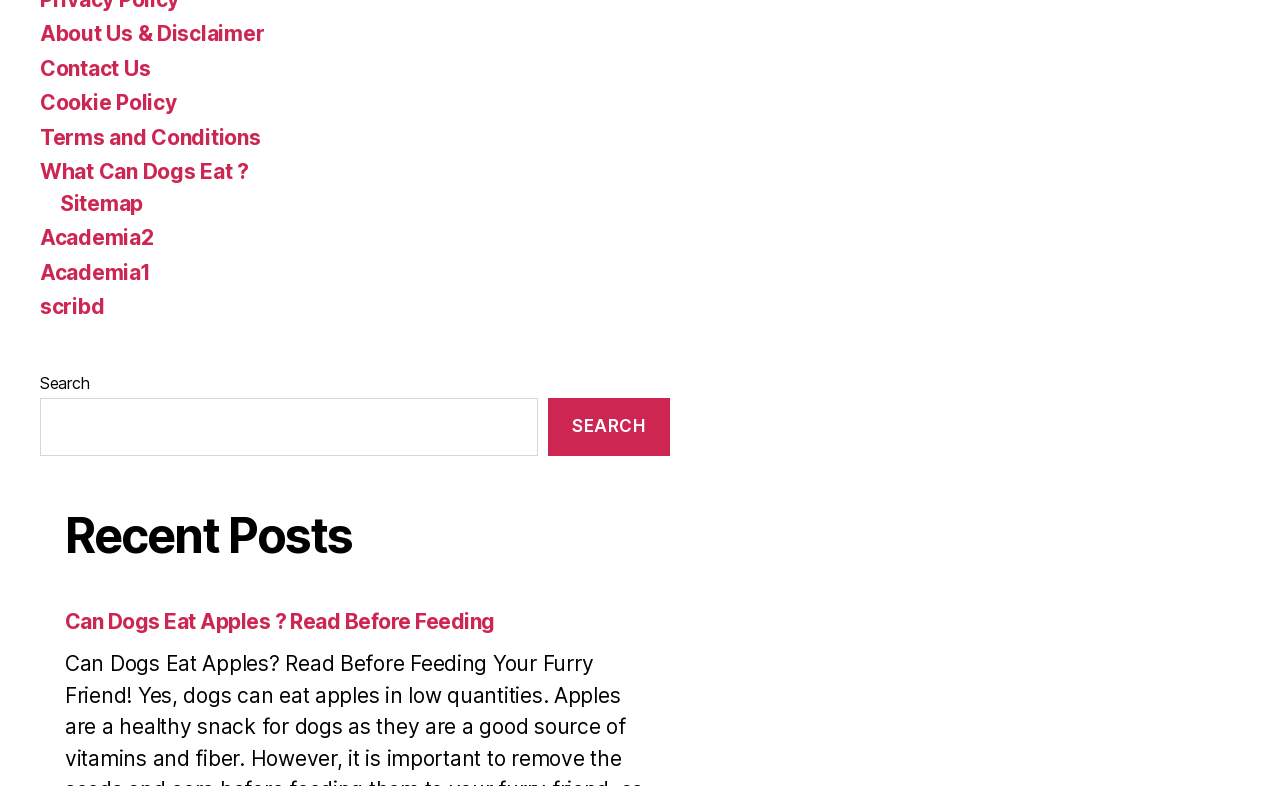Indicate the bounding box coordinates of the element that needs to be clicked to satisfy the following instruction: "read the privacy policy". The coordinates should be four float numbers between 0 and 1, i.e., [left, top, right, bottom].

[0.031, 0.0, 0.14, 0.032]